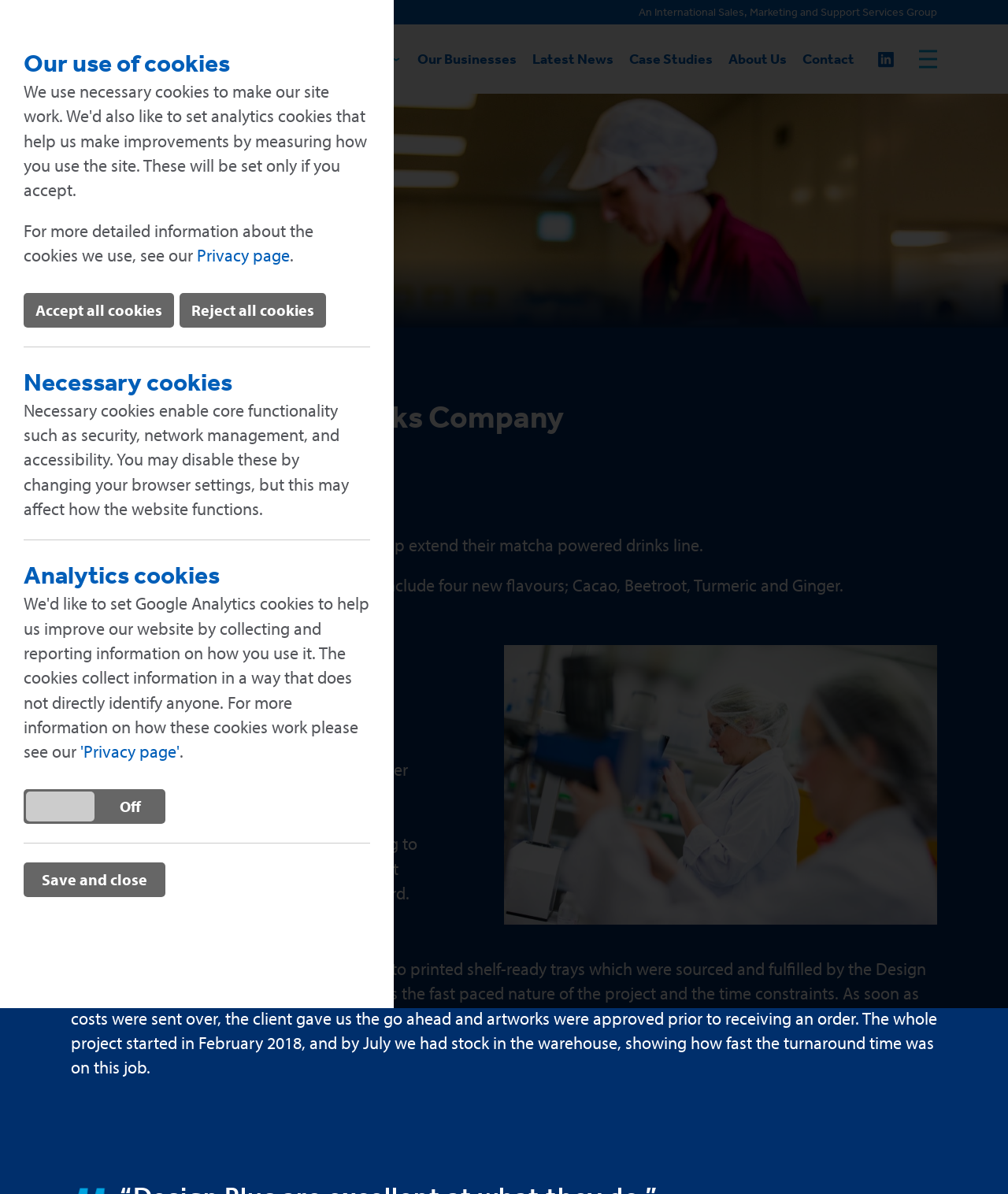Please give a short response to the question using one word or a phrase:
What is the purpose of the Design Plus Team?

Sourcing and fulfillment